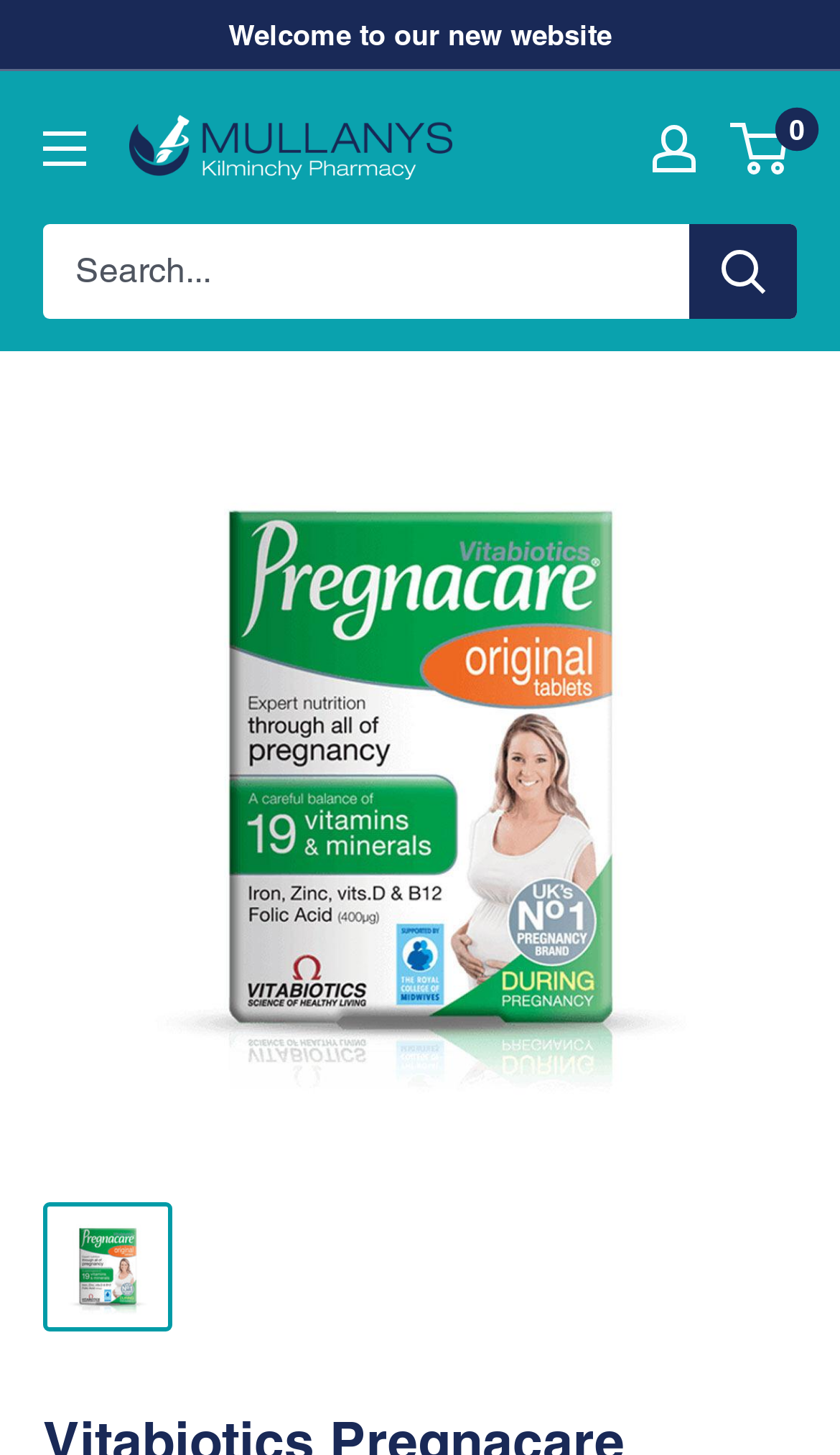Is the search box required?
Please provide an in-depth and detailed response to the question.

I found the answer by looking at the textbox element with the placeholder text 'Search...' and seeing that the 'required' attribute is set to False.